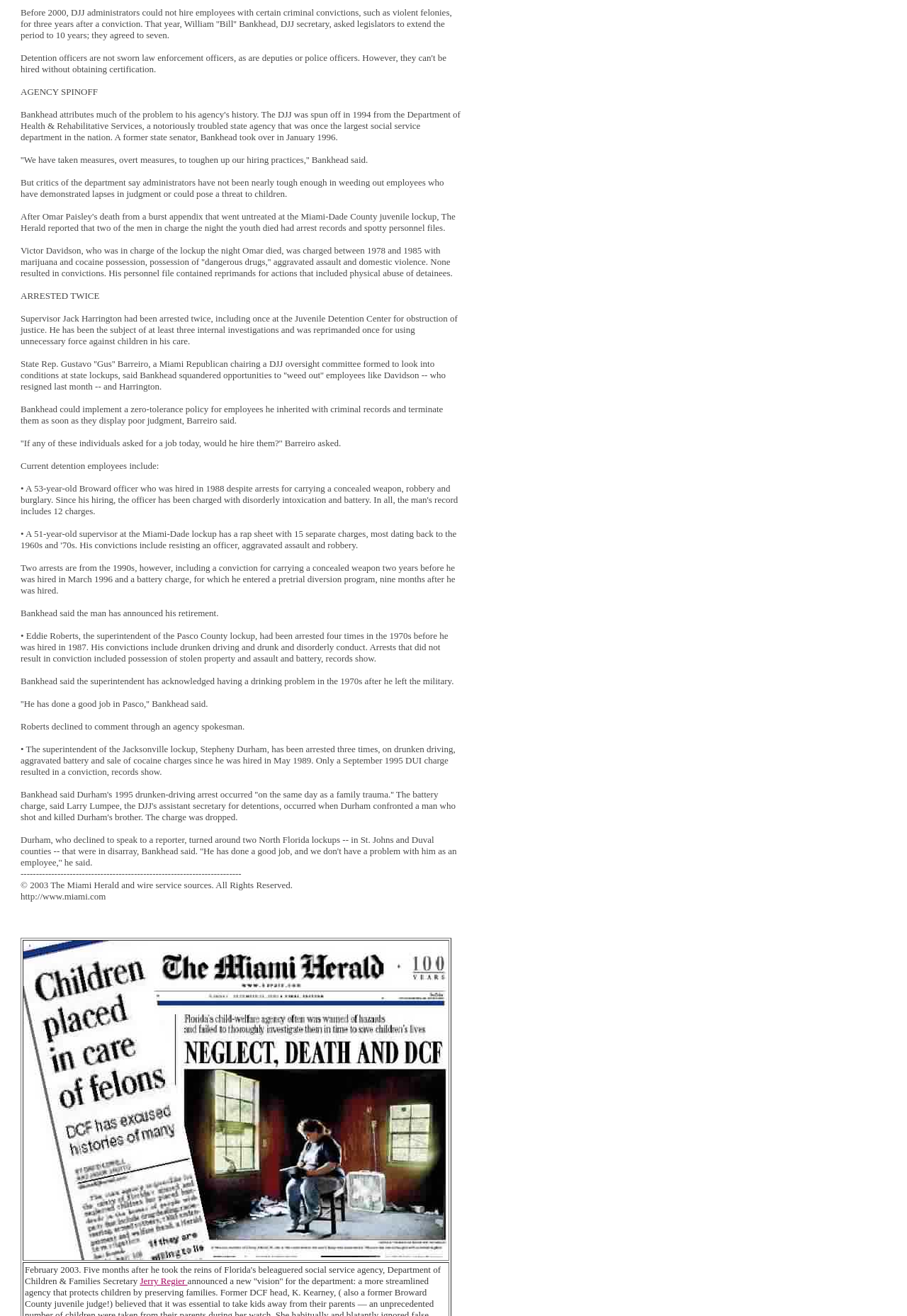Determine the bounding box coordinates in the format (top-left x, top-left y, bottom-right x, bottom-right y). Ensure all values are floating point numbers between 0 and 1. Identify the bounding box of the UI element described by: Jerry Regier

[0.154, 0.969, 0.207, 0.977]